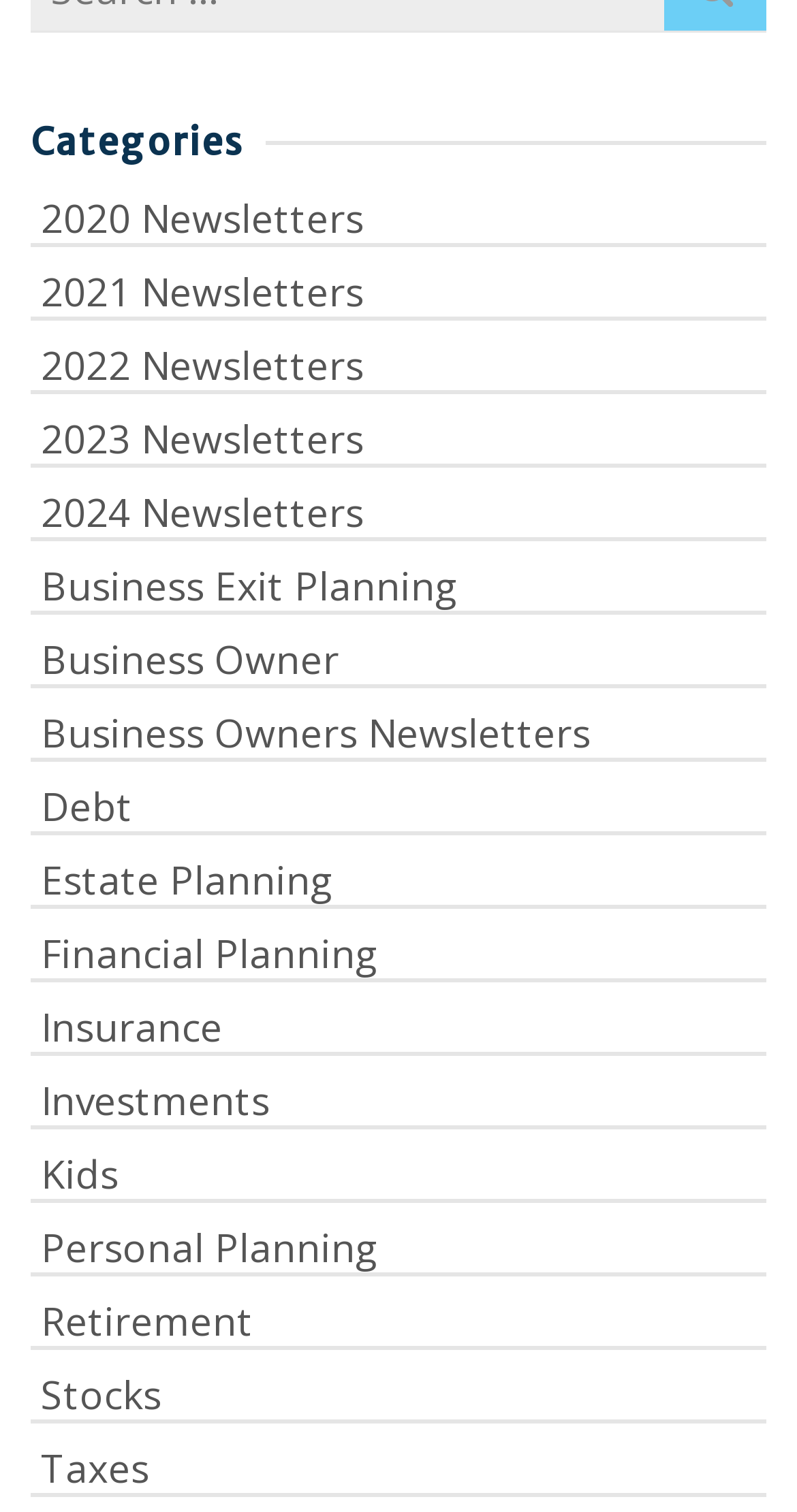Identify the bounding box coordinates of the section that should be clicked to achieve the task described: "Explore Business Exit Planning".

[0.038, 0.365, 0.962, 0.407]